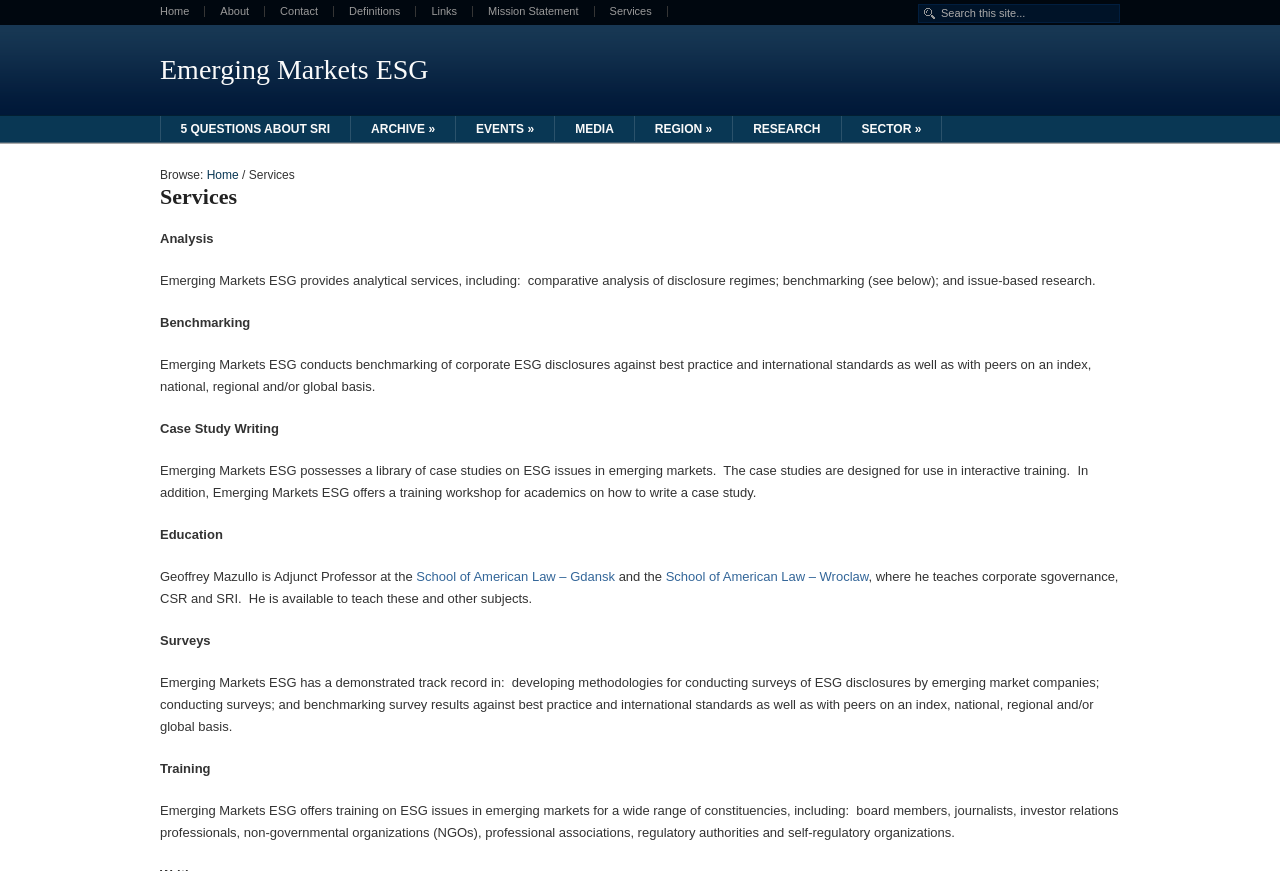Determine the bounding box coordinates of the element that should be clicked to execute the following command: "Learn about Case Study Writing".

[0.125, 0.483, 0.218, 0.501]